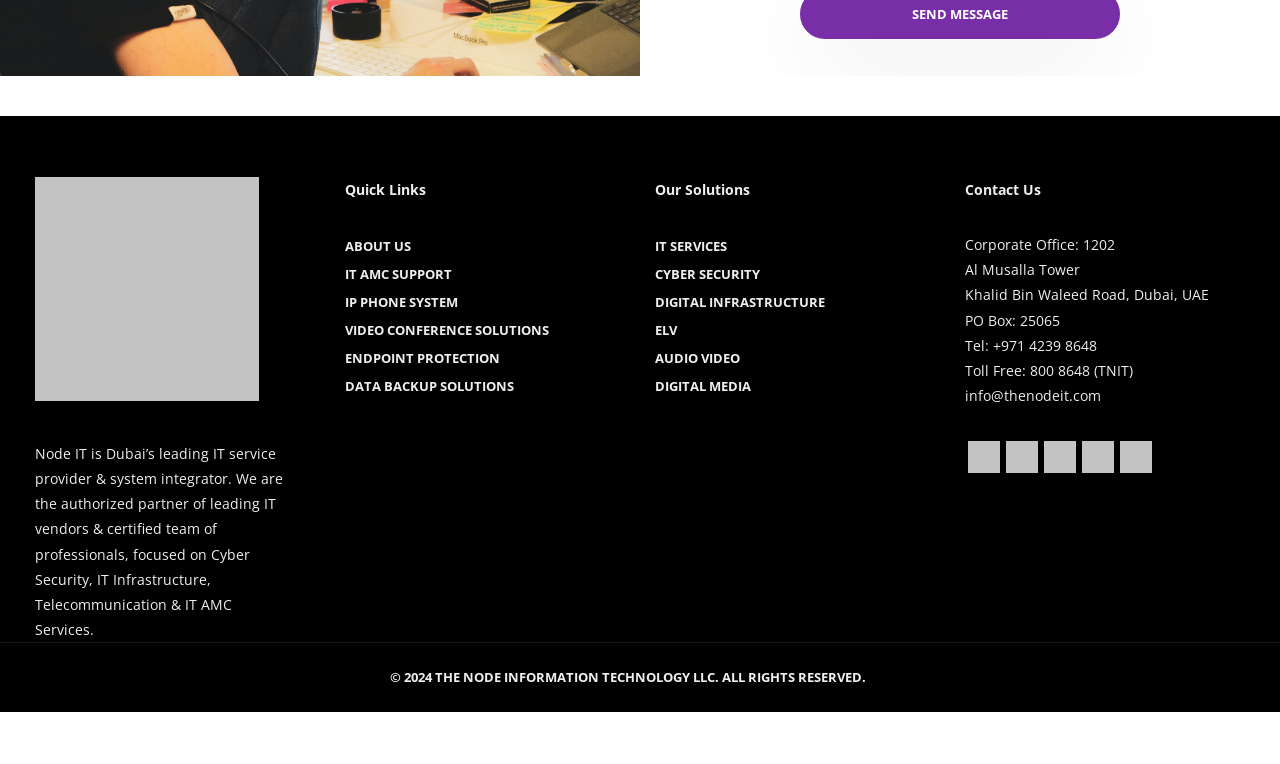Find the bounding box coordinates for the area that should be clicked to accomplish the instruction: "Click the 'LinkedIn' social media link".

[0.754, 0.584, 0.784, 0.609]